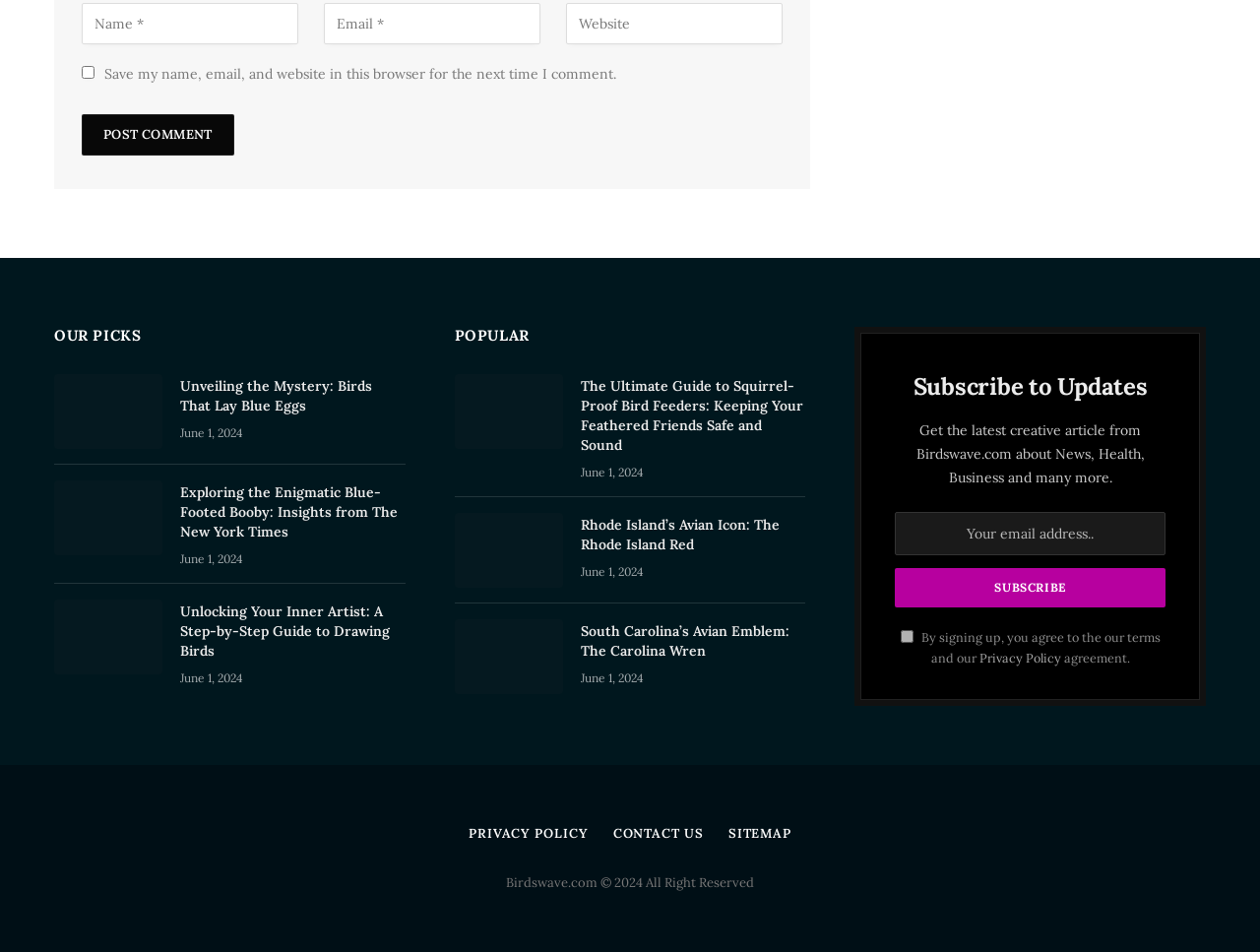From the screenshot, find the bounding box of the UI element matching this description: "Sitemap". Supply the bounding box coordinates in the form [left, top, right, bottom], each a float between 0 and 1.

[0.578, 0.866, 0.628, 0.884]